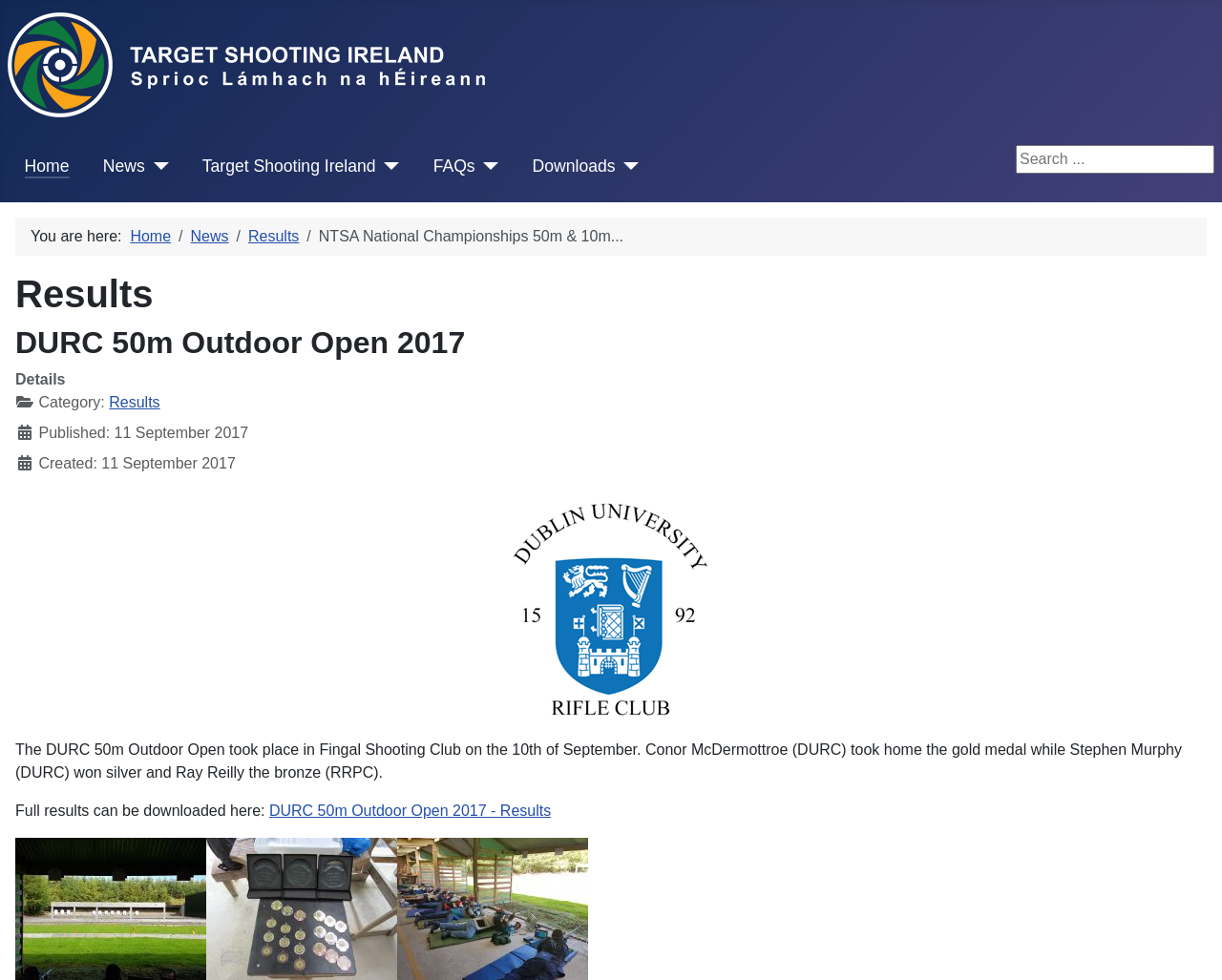Please specify the bounding box coordinates of the clickable section necessary to execute the following command: "Click on the 'Home' link in the main menu".

[0.02, 0.157, 0.057, 0.182]